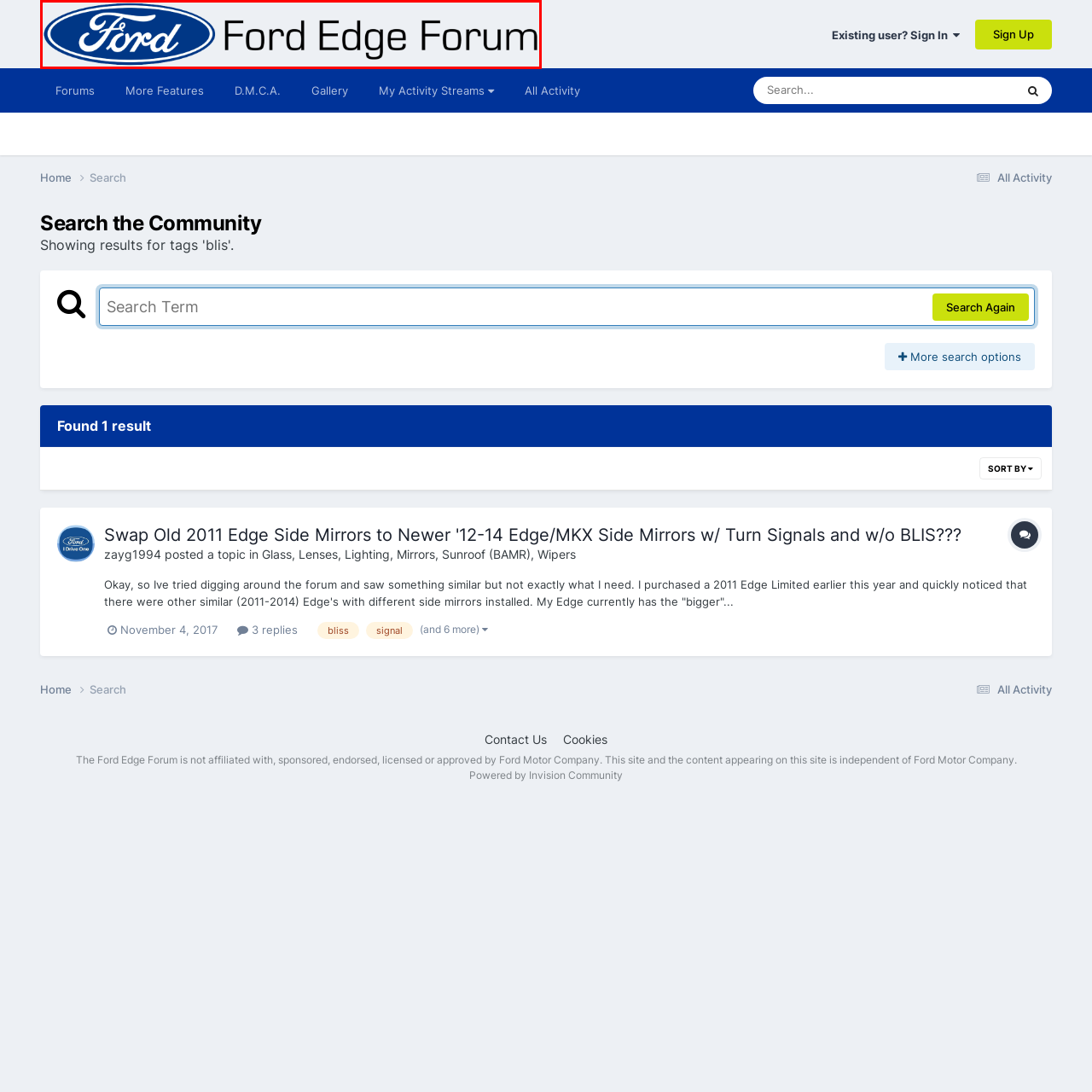What is the purpose of the Ford Edge Forum?
Check the image enclosed by the red bounding box and give your answer in one word or a short phrase.

Discussion platform